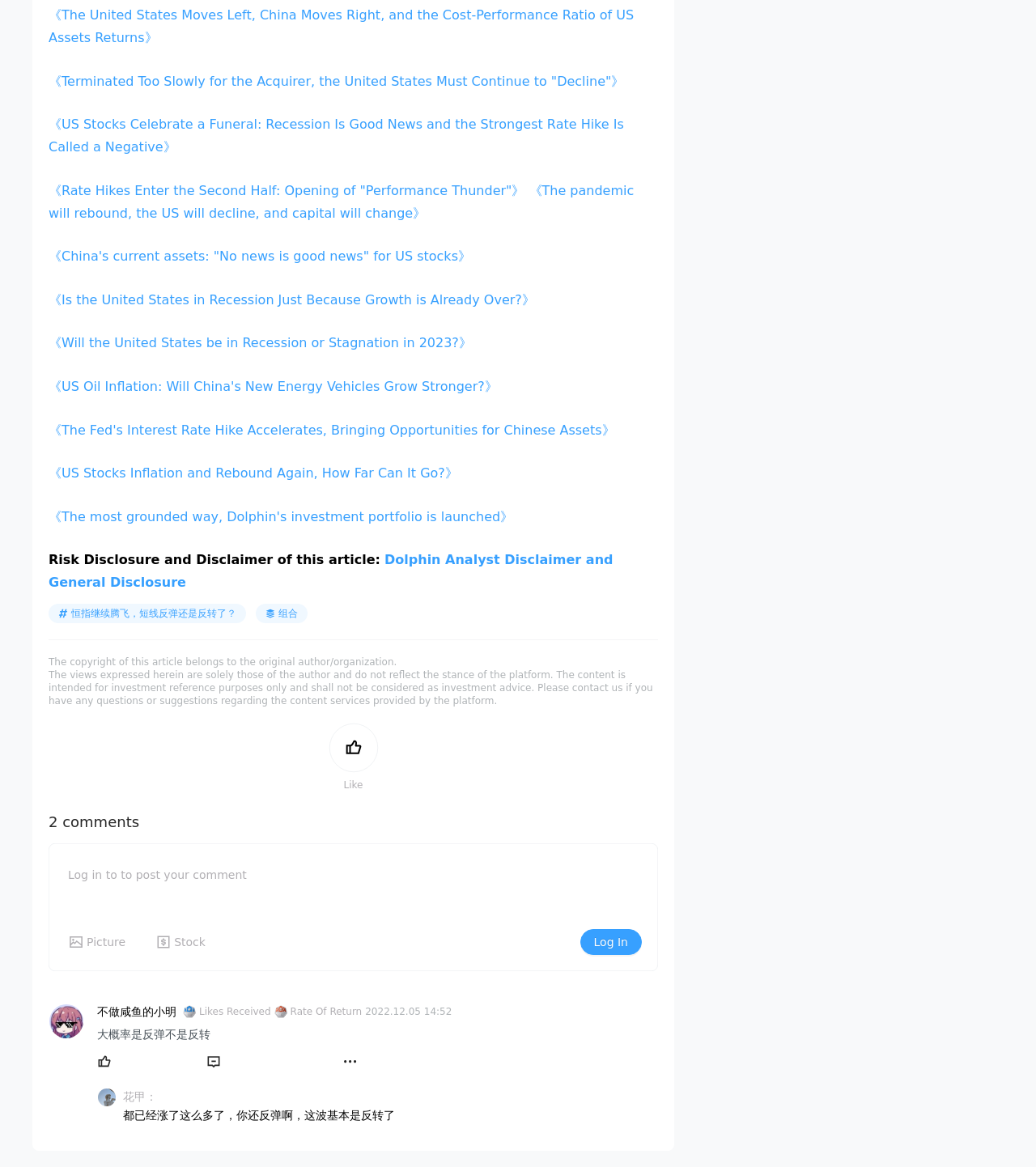Respond with a single word or phrase for the following question: 
What is the date of the comment?

2022.12.05 14:52